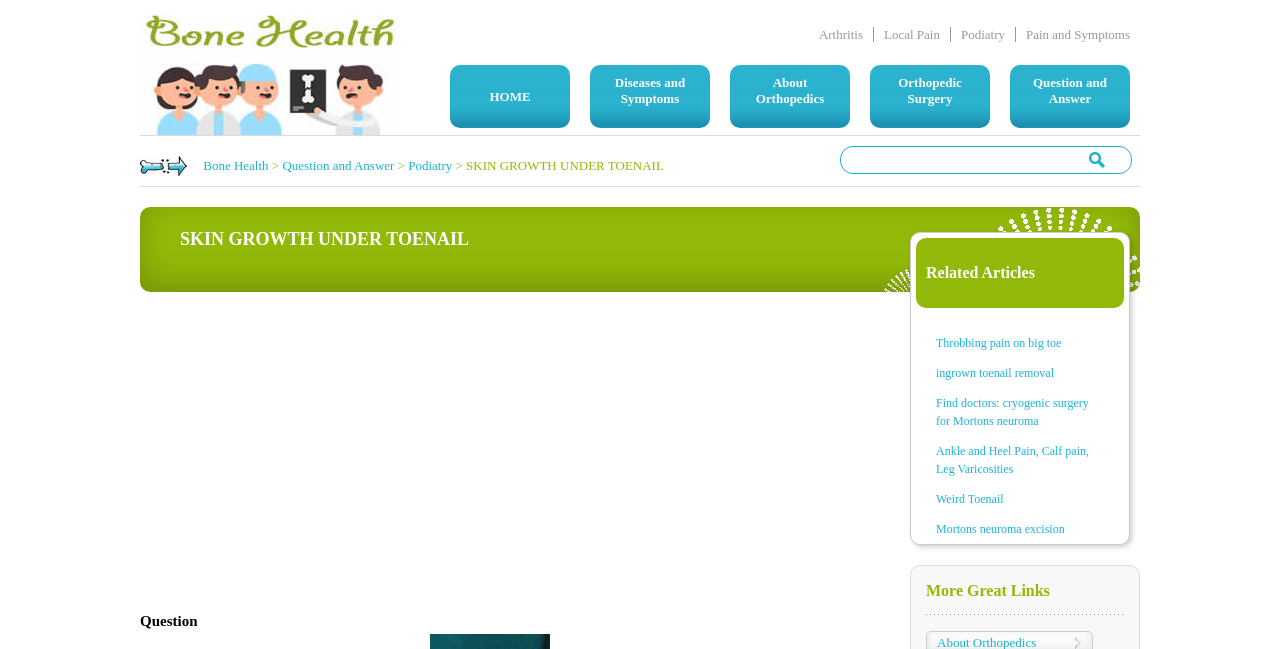What is the purpose of the textbox?
Answer the question with a single word or phrase by looking at the picture.

Search